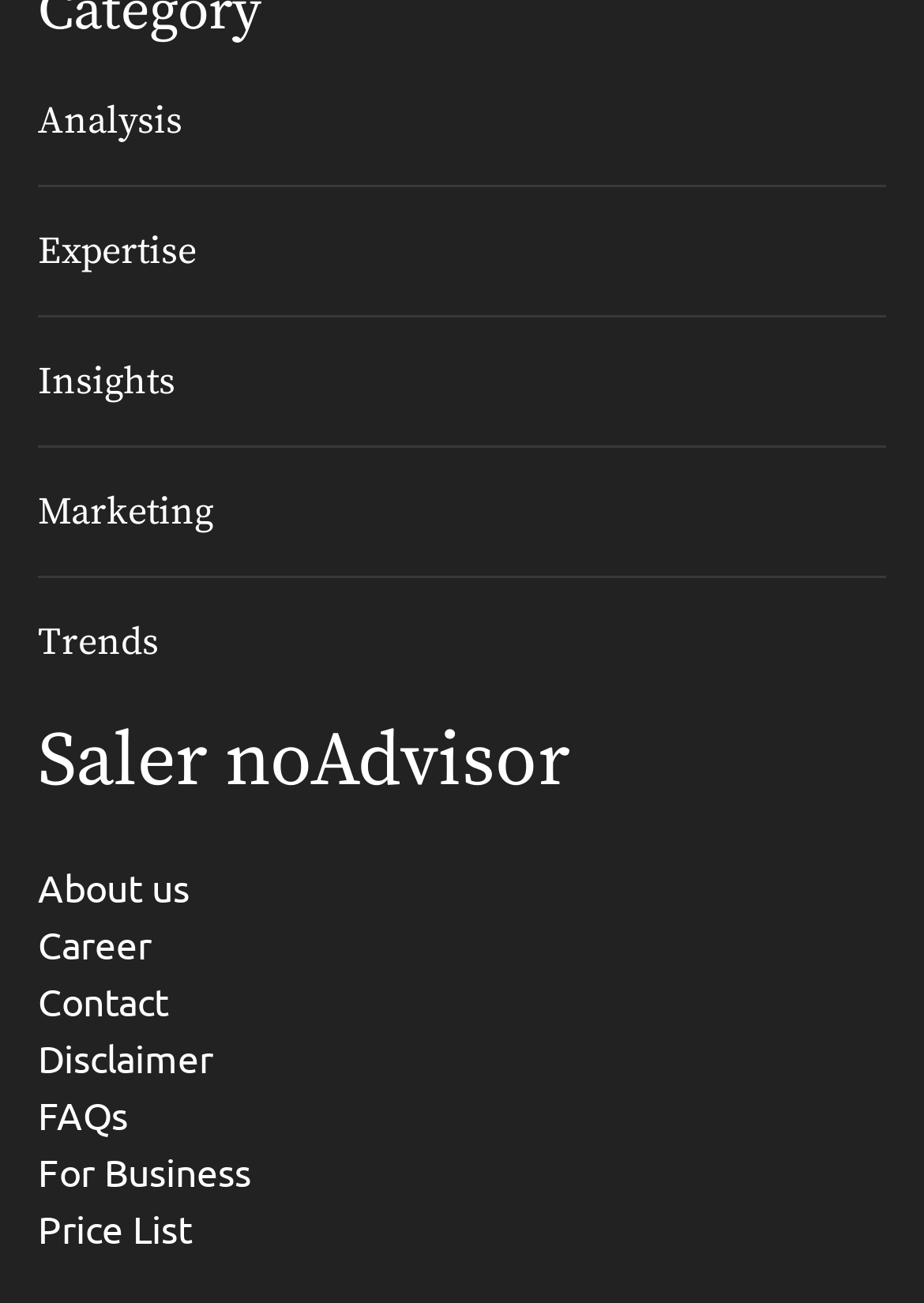Find the bounding box coordinates of the element I should click to carry out the following instruction: "Learn about expertise".

[0.041, 0.172, 0.23, 0.215]